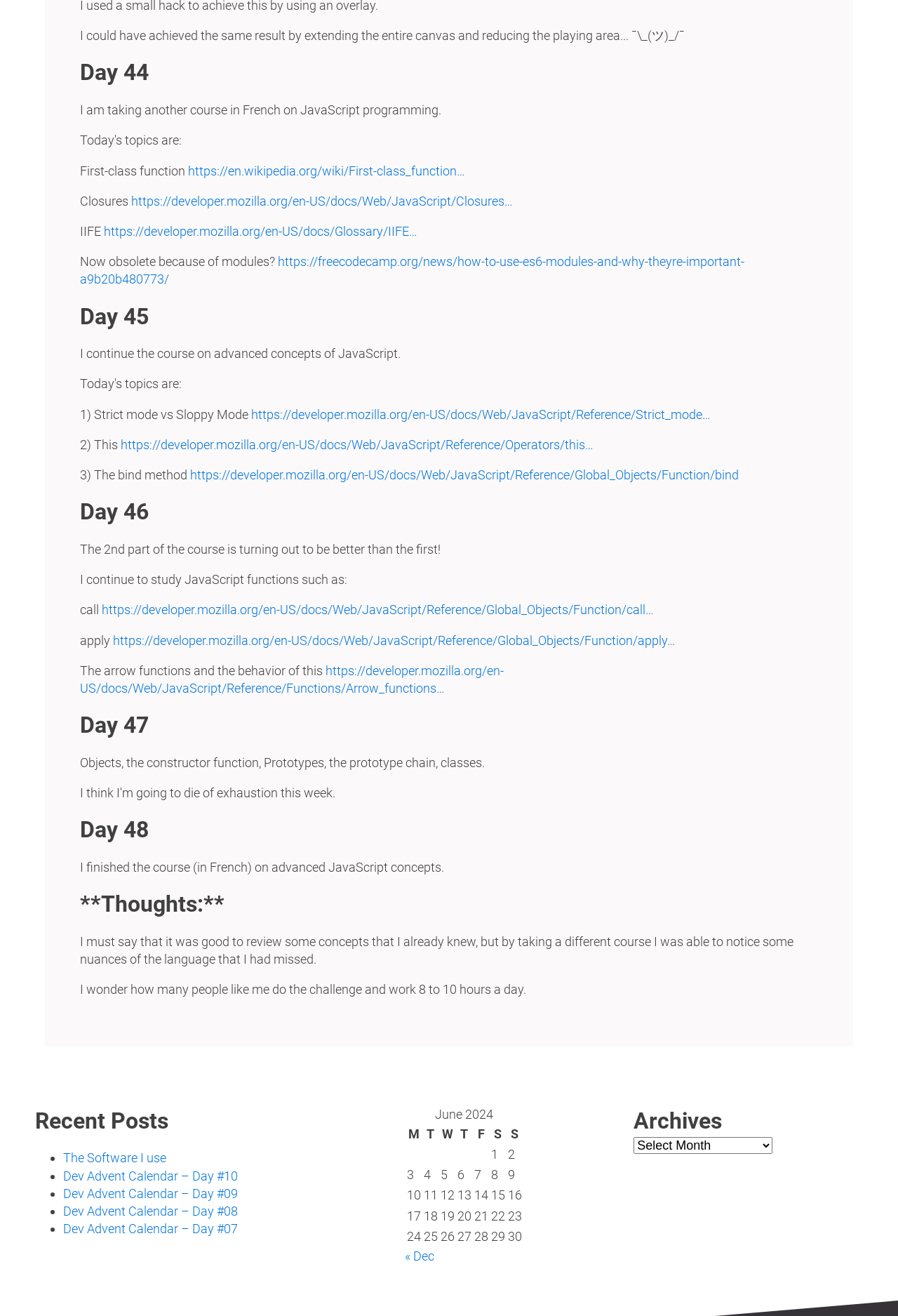Respond with a single word or phrase for the following question: 
How many recent posts are listed?

4